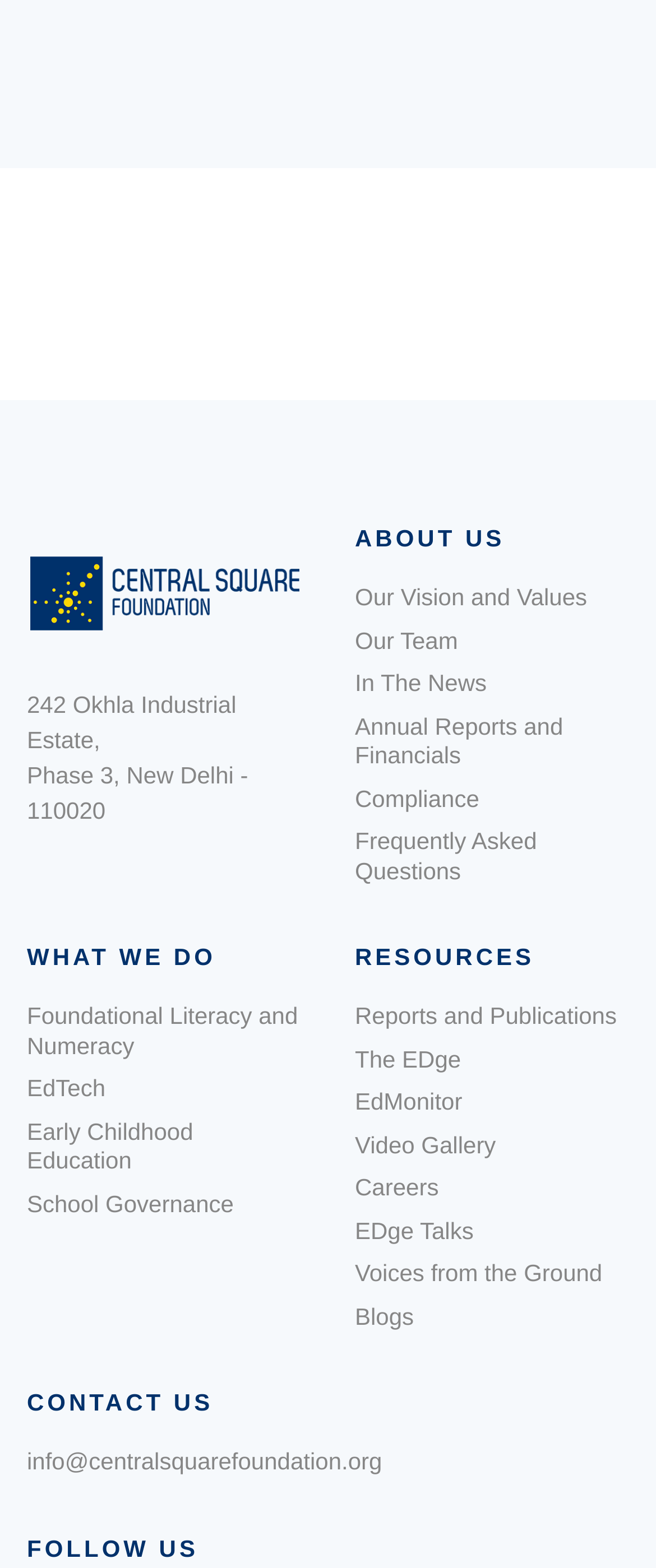Locate the bounding box coordinates of the element's region that should be clicked to carry out the following instruction: "Read about Foundational Literacy and Numeracy". The coordinates need to be four float numbers between 0 and 1, i.e., [left, top, right, bottom].

[0.041, 0.64, 0.459, 0.677]